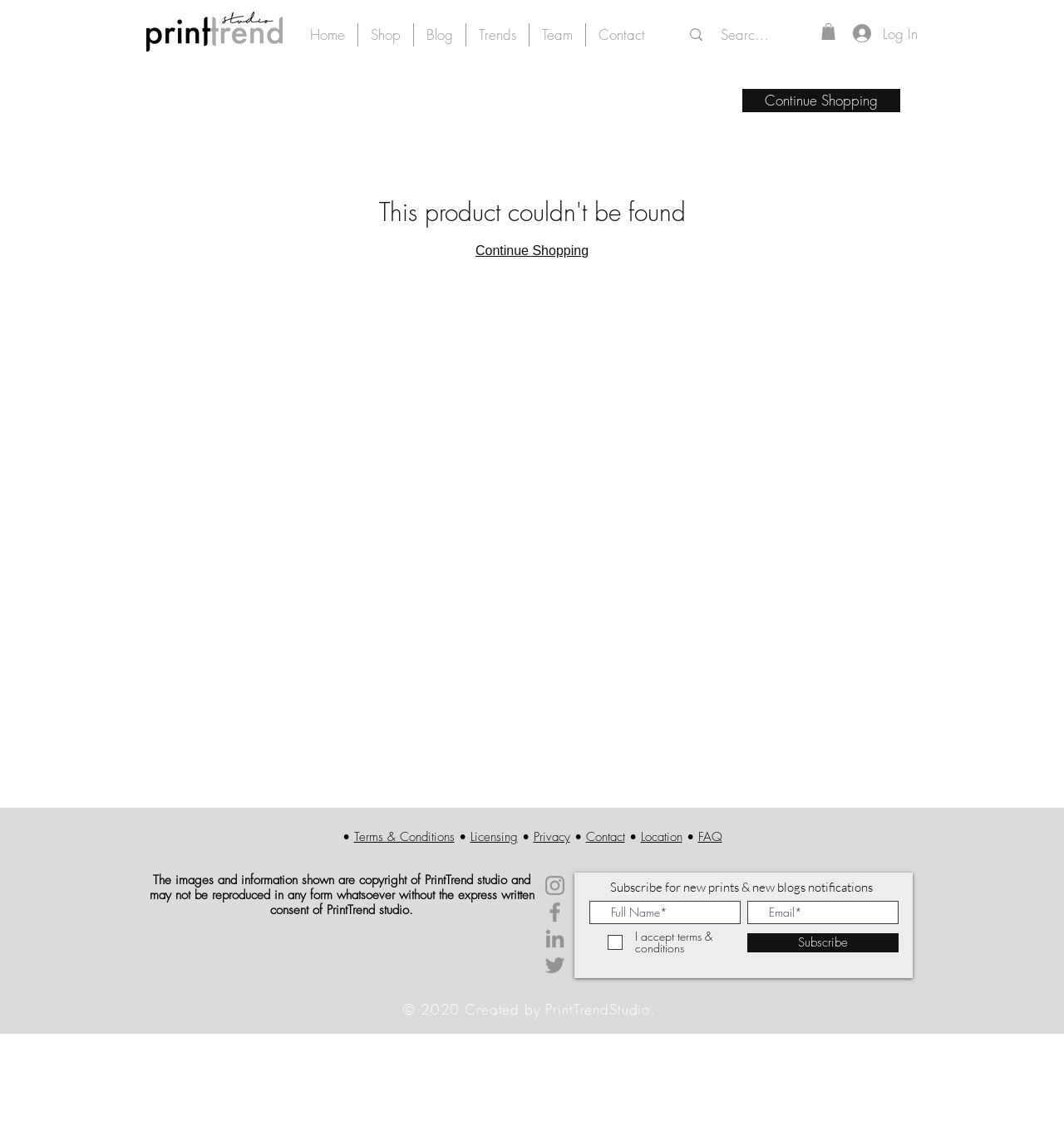Explain in detail what is displayed on the webpage.

This webpage is a product page for PrintTrend studio. At the top left corner, there is a logo of PrintTrend studio, which is an image link. Next to the logo, there is a navigation menu with links to different sections of the website, including Home, Shop, Blog, Trends, Team, and Contact.

On the top right corner, there is a search bar with a magnifying glass icon and a search box where users can input their search queries. Below the search bar, there is a button with an image, but its purpose is not clear.

The main content of the page is divided into two sections. The top section has two "Continue Shopping" links, one on the left and one on the right. The bottom section has a copyright notice, a list of links to terms and conditions, licensing, privacy, contact, location, and FAQ, and a social media bar with links to Instagram, Facebook, LinkedIn, and Twitter.

In the bottom center of the page, there is a subscription form where users can input their full name and email address to receive notifications about new prints and blog posts. The form also includes a checkbox to accept terms and conditions and a subscribe button. Below the subscription form, there is a copyright notice stating that the content is created by PrintTrendStudio.